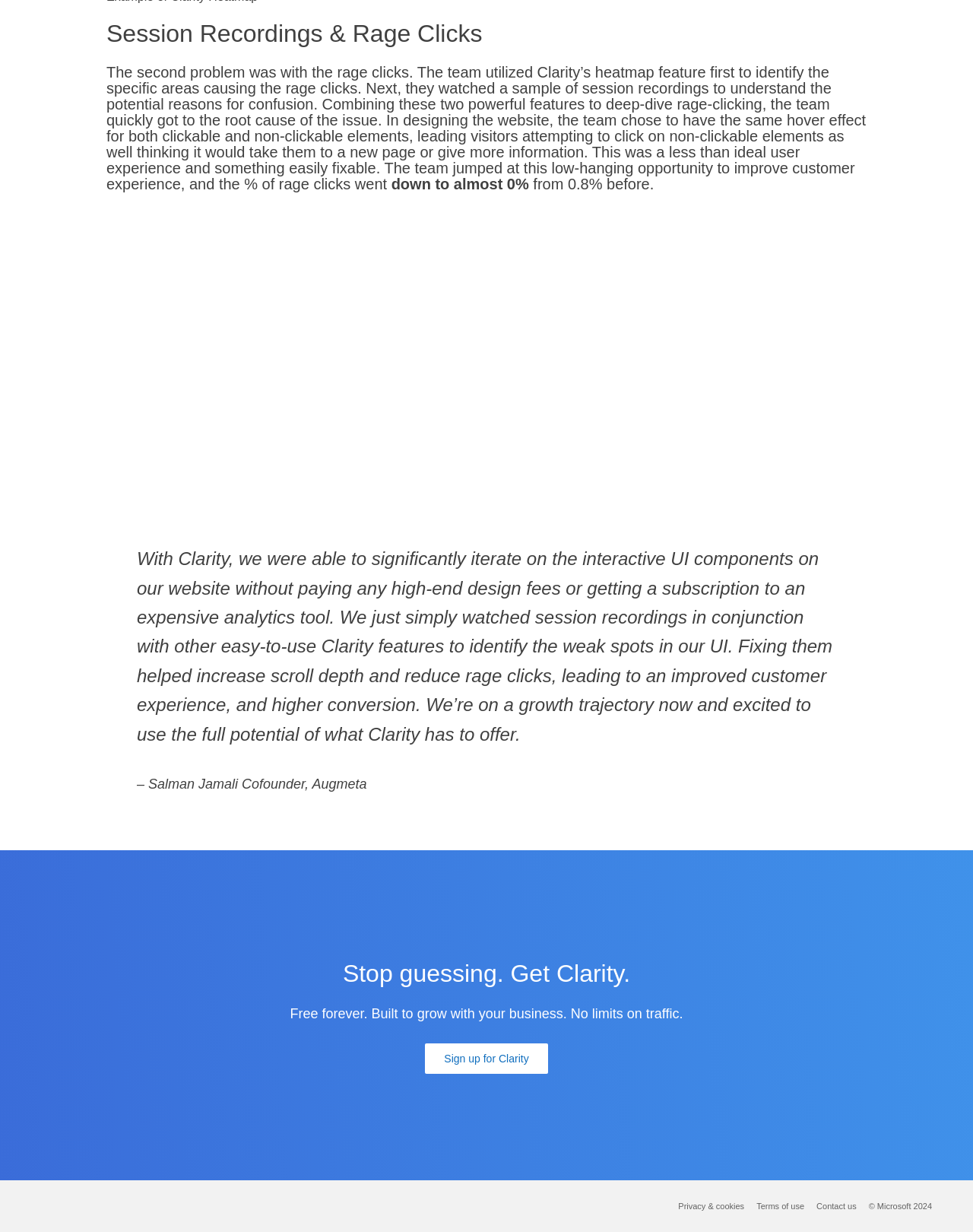Use a single word or phrase to answer the question:
What is the main purpose of Clarity?

Improve customer experience